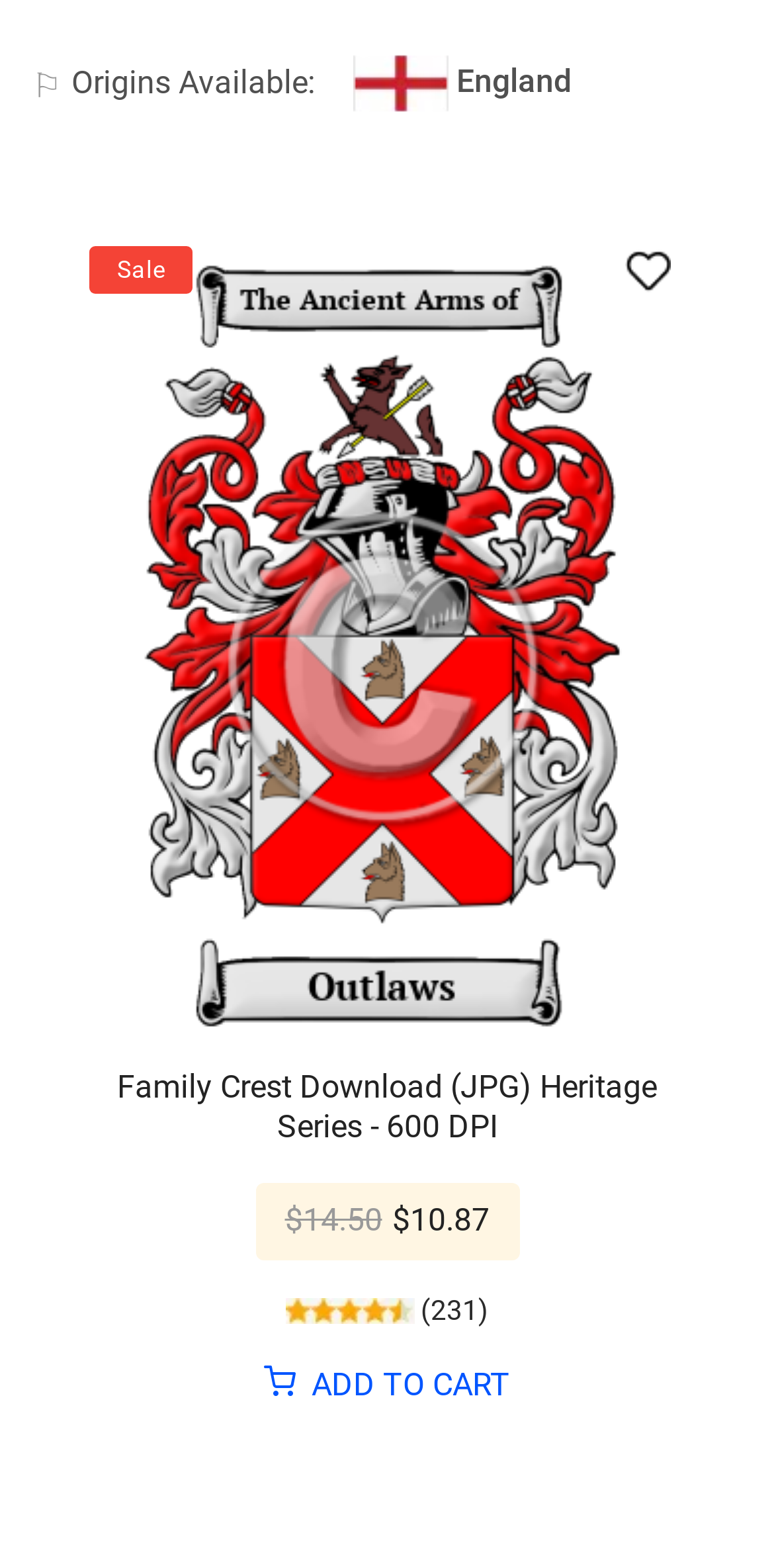Bounding box coordinates are specified in the format (top-left x, top-left y, bottom-right x, bottom-right y). All values are floating point numbers bounded between 0 and 1. Please provide the bounding box coordinate of the region this sentence describes: alt="Product"

[0.183, 0.399, 0.817, 0.428]